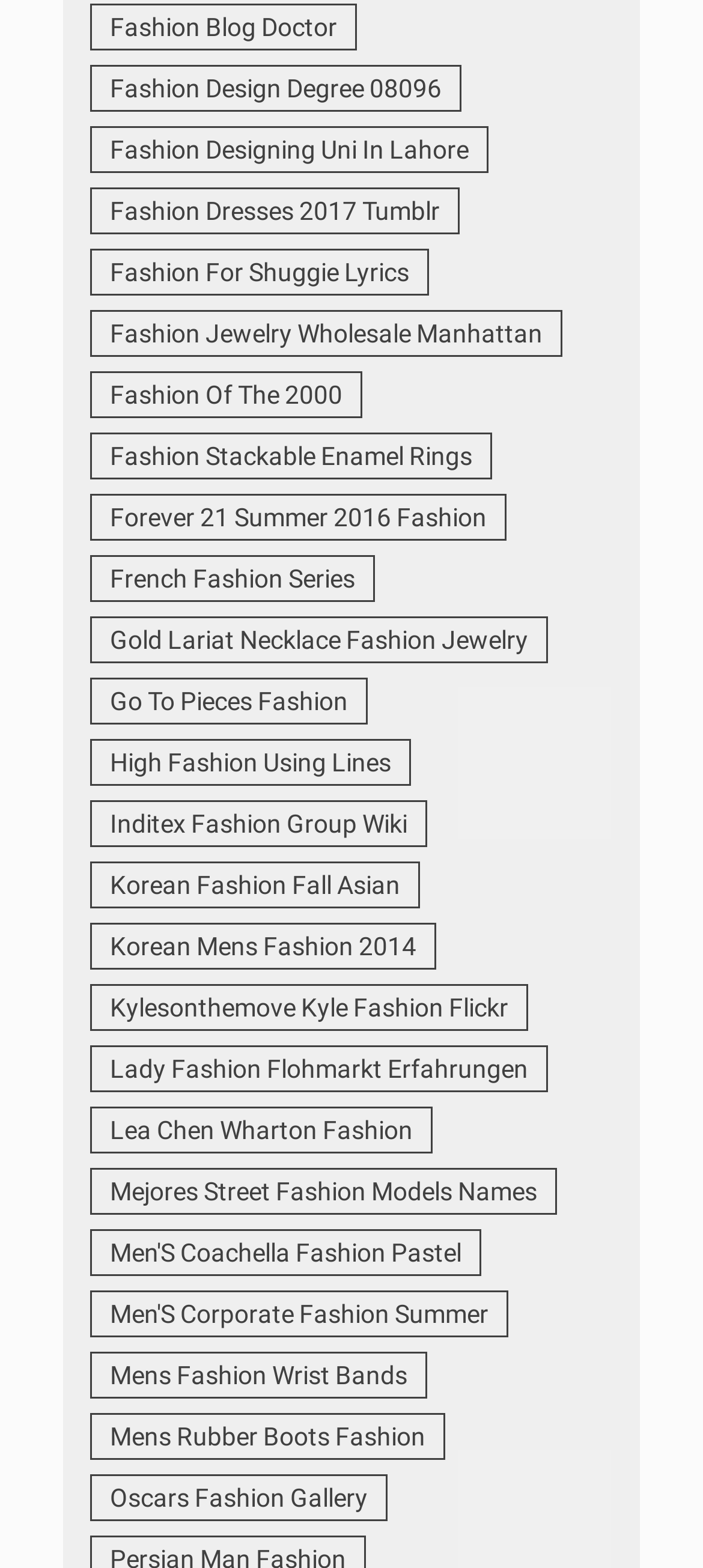Identify the bounding box coordinates for the element you need to click to achieve the following task: "Check out Gold Lariat Necklace Fashion Jewelry". The coordinates must be four float values ranging from 0 to 1, formatted as [left, top, right, bottom].

[0.128, 0.393, 0.779, 0.423]